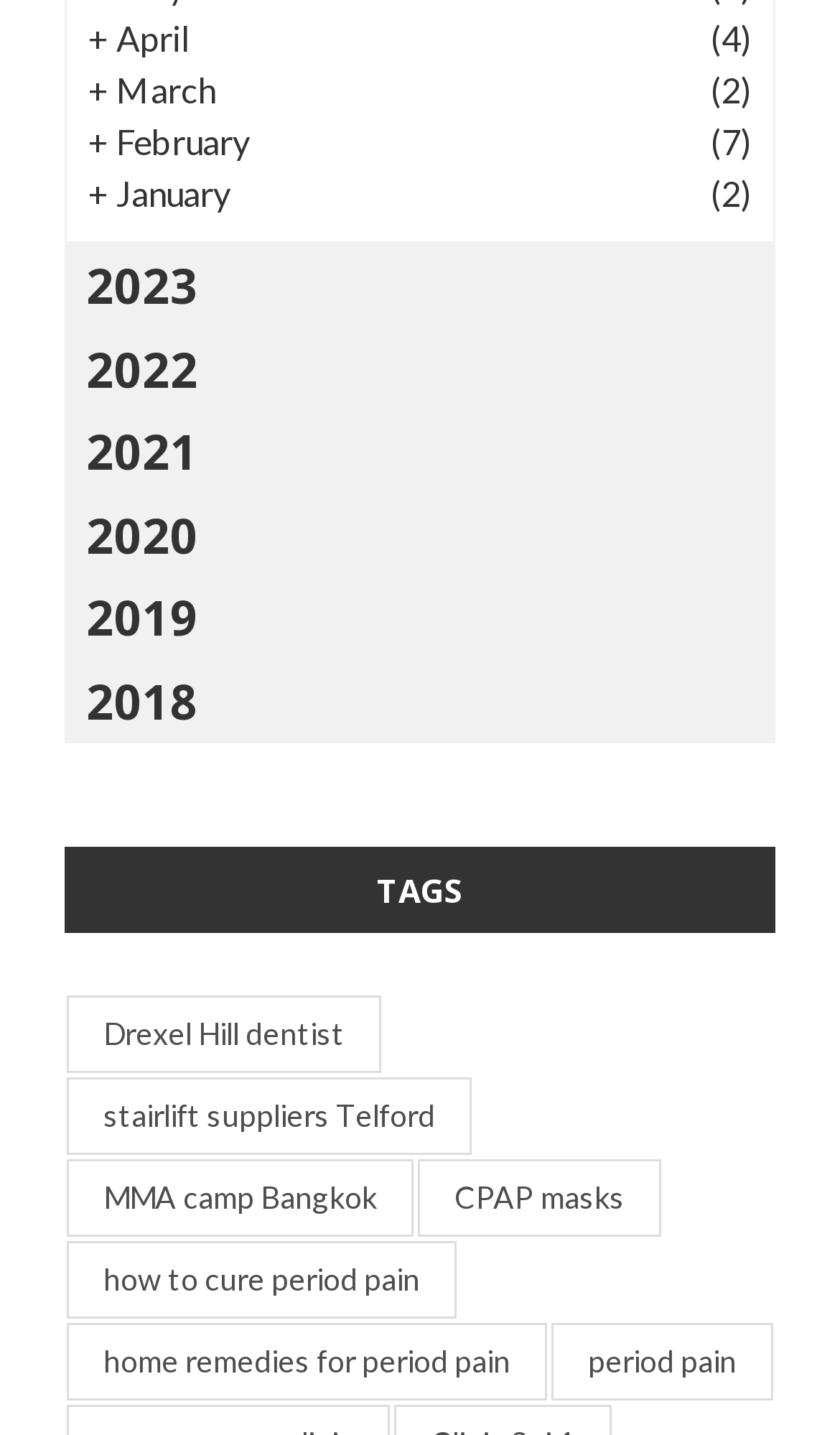Answer succinctly with a single word or phrase:
How many tags are listed?

7